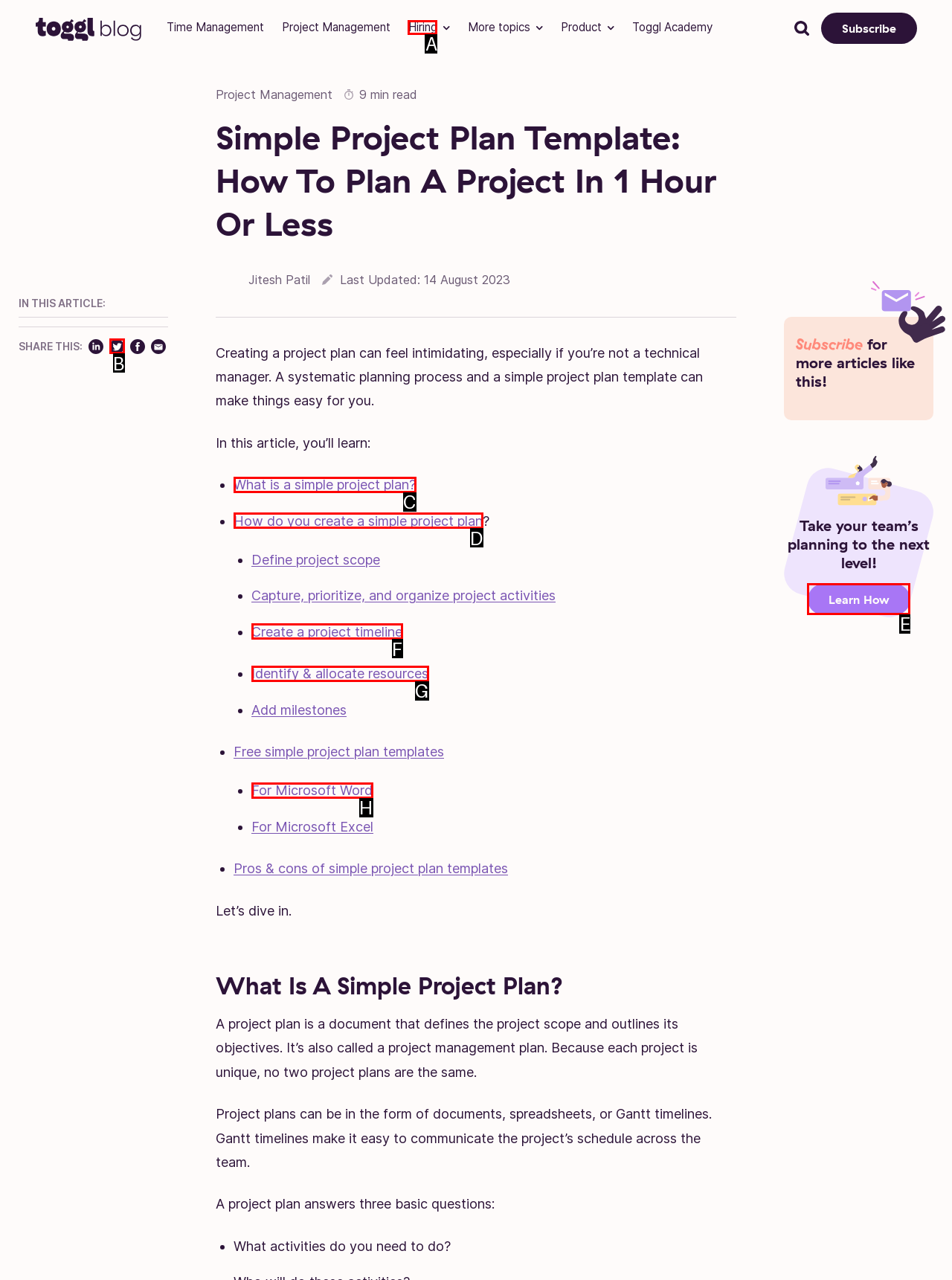For the instruction: Click on the 'Learn How' link, determine the appropriate UI element to click from the given options. Respond with the letter corresponding to the correct choice.

E